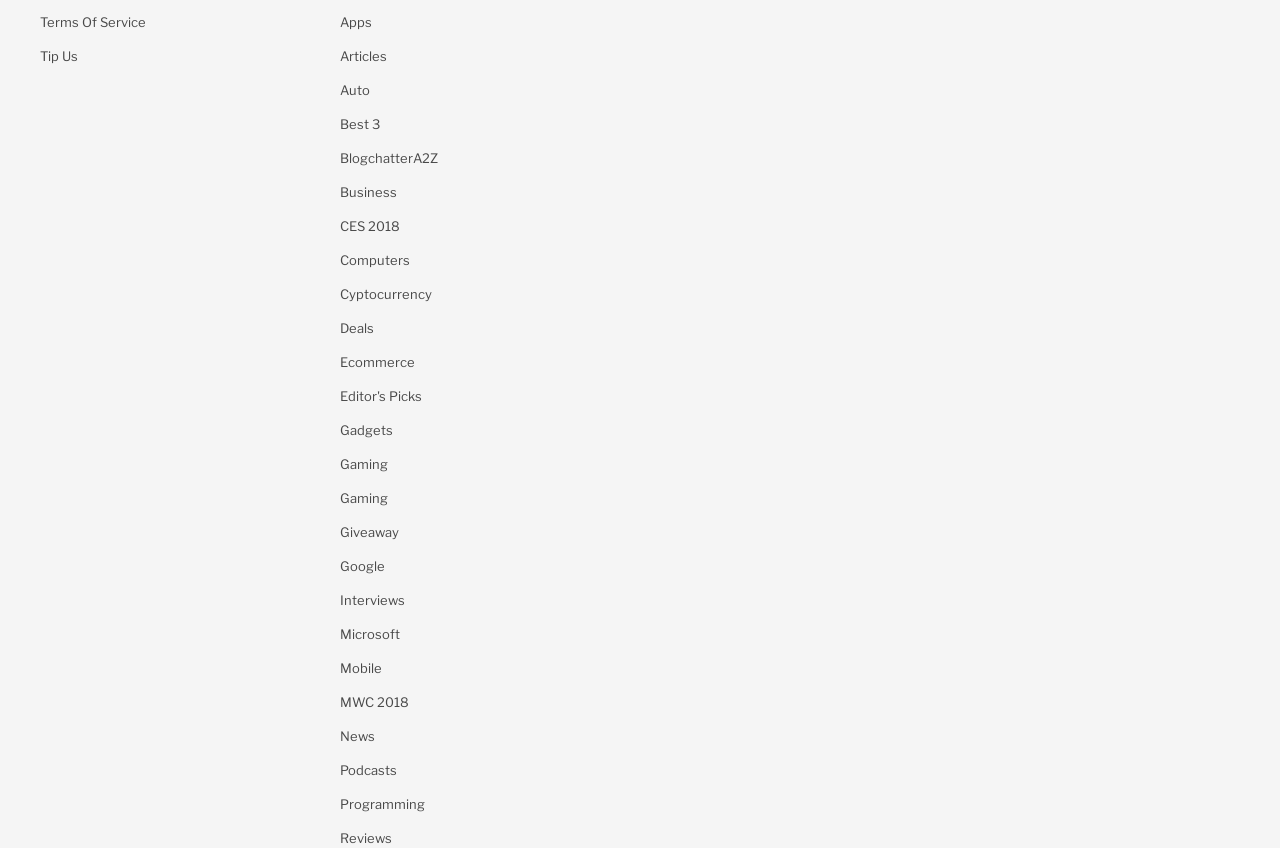Provide a one-word or brief phrase answer to the question:
What is the category of the link 'CES 2018'?

Event